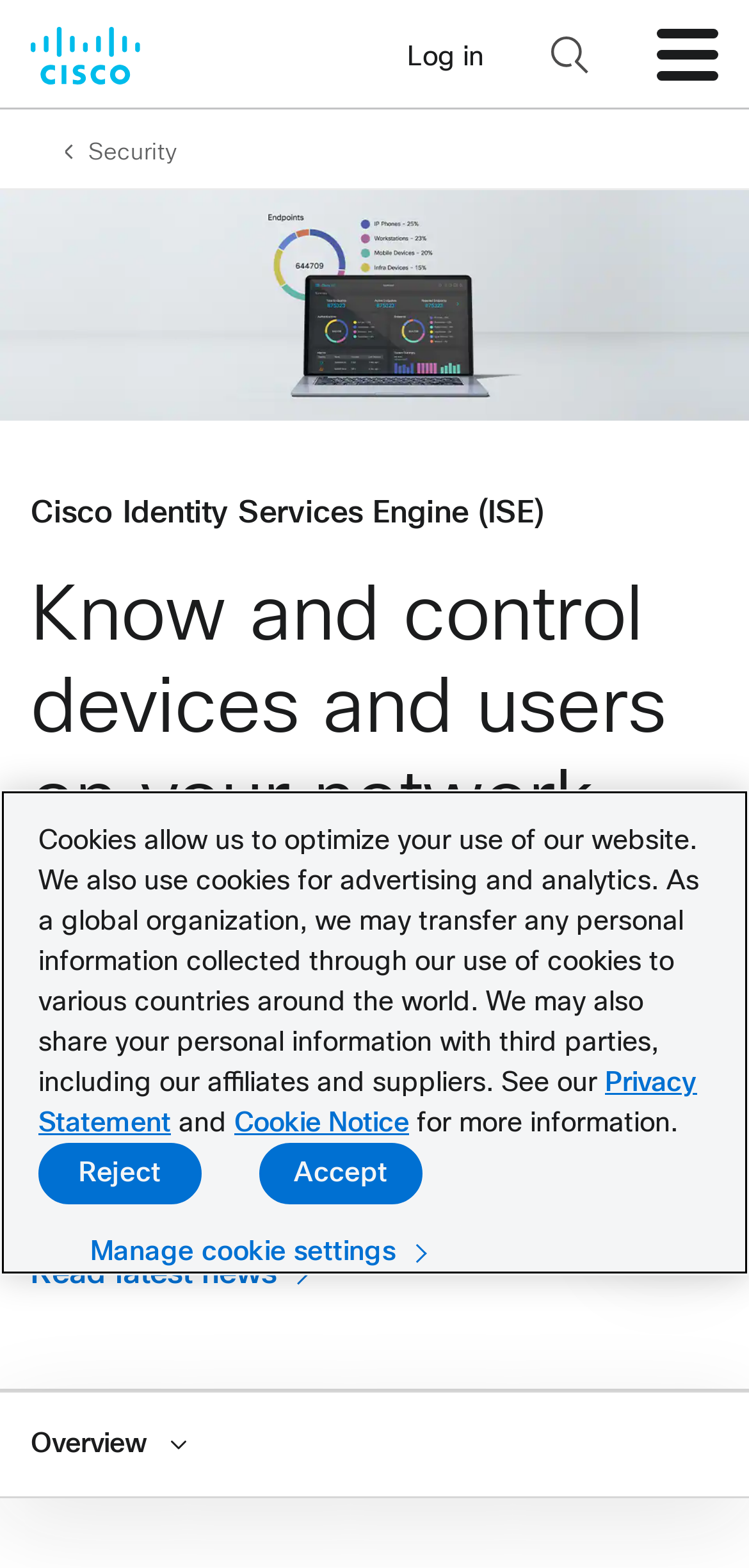What is the topic of the latest news?
Look at the image and answer with only one word or phrase.

Not specified